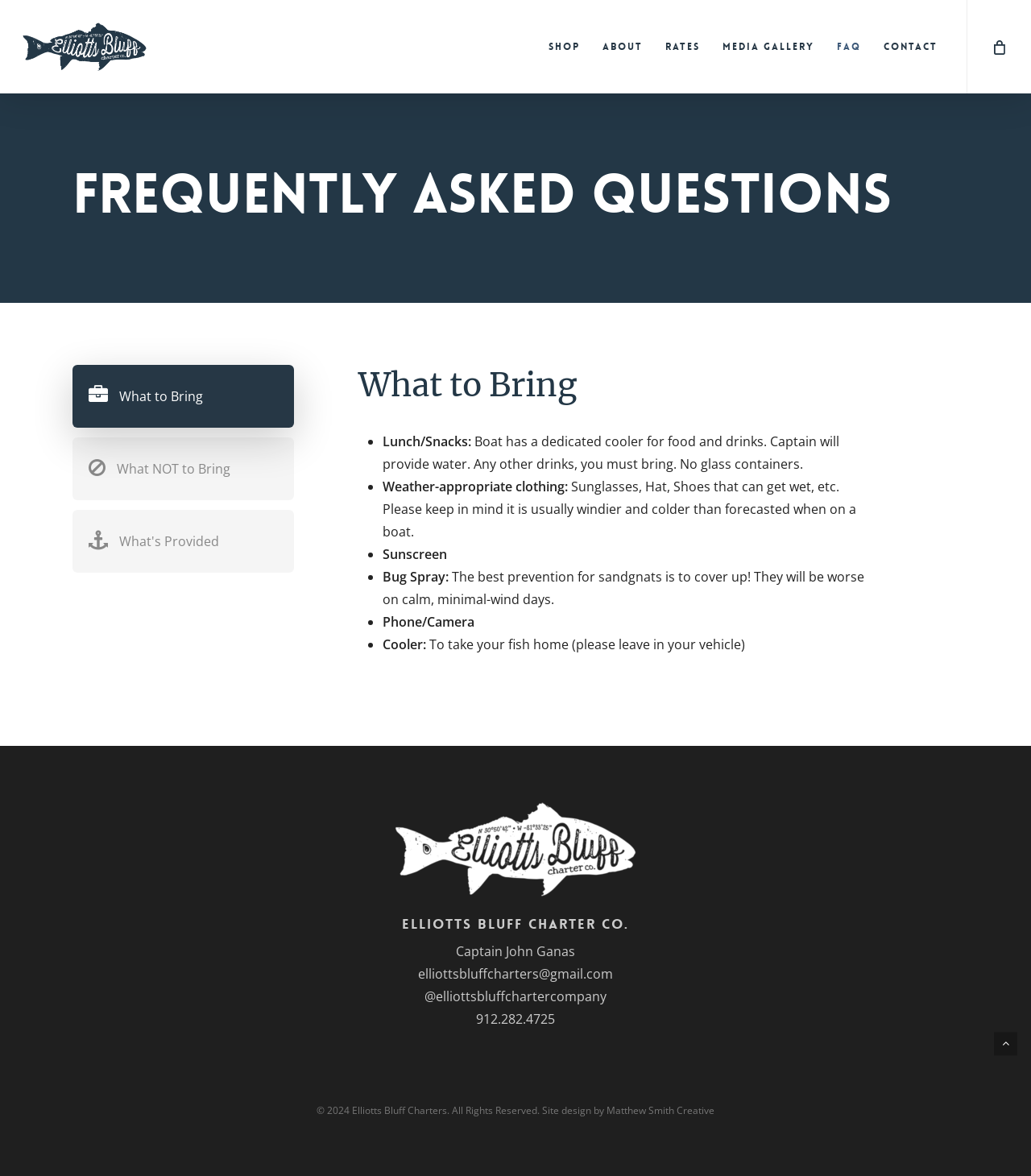What is the email address of the charter company?
Based on the image, answer the question with a single word or brief phrase.

elliottsbluffcharters@gmail.com